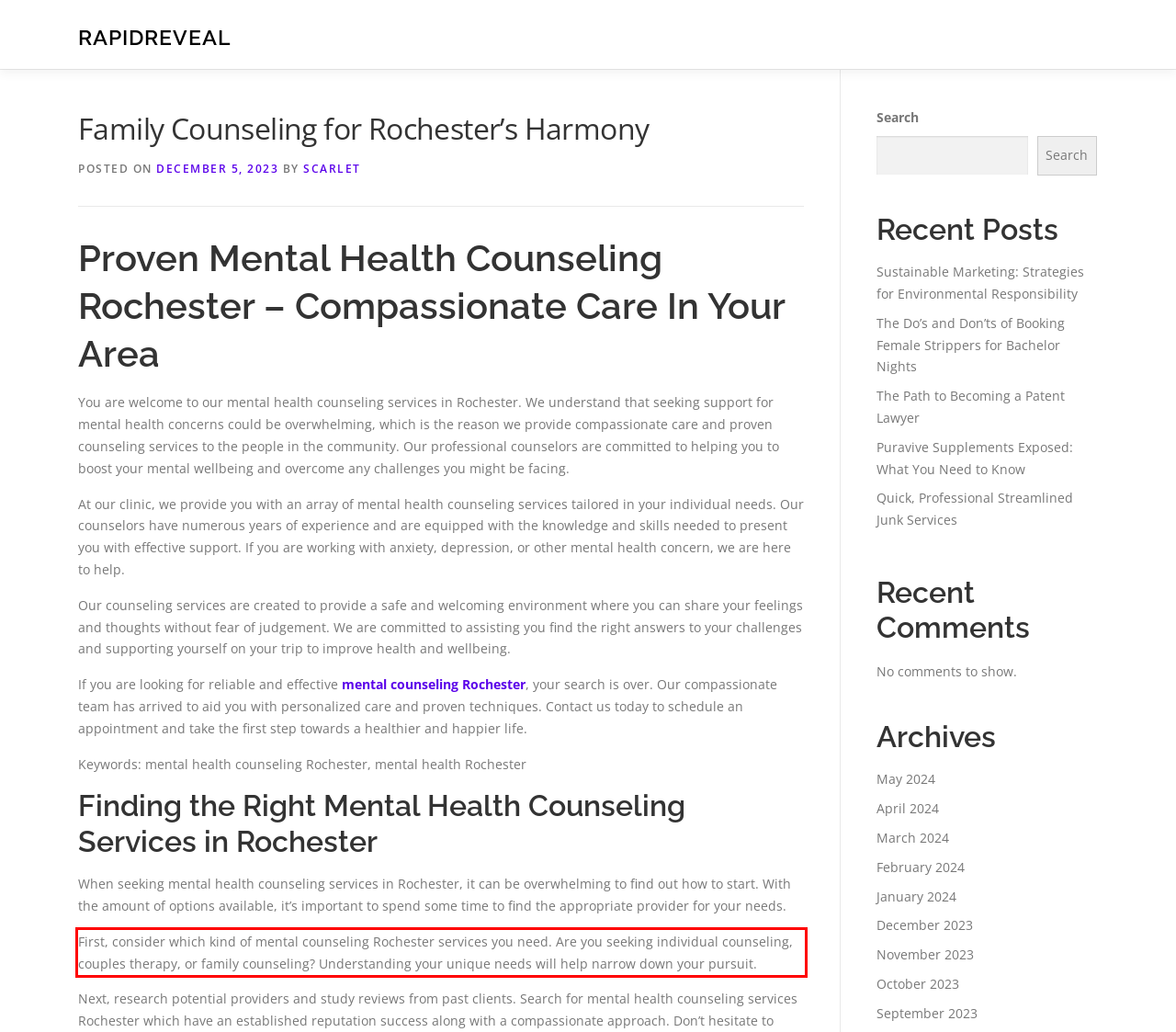You are provided with a screenshot of a webpage that includes a red bounding box. Extract and generate the text content found within the red bounding box.

First, consider which kind of mental counseling Rochester services you need. Are you seeking individual counseling, couples therapy, or family counseling? Understanding your unique needs will help narrow down your pursuit.